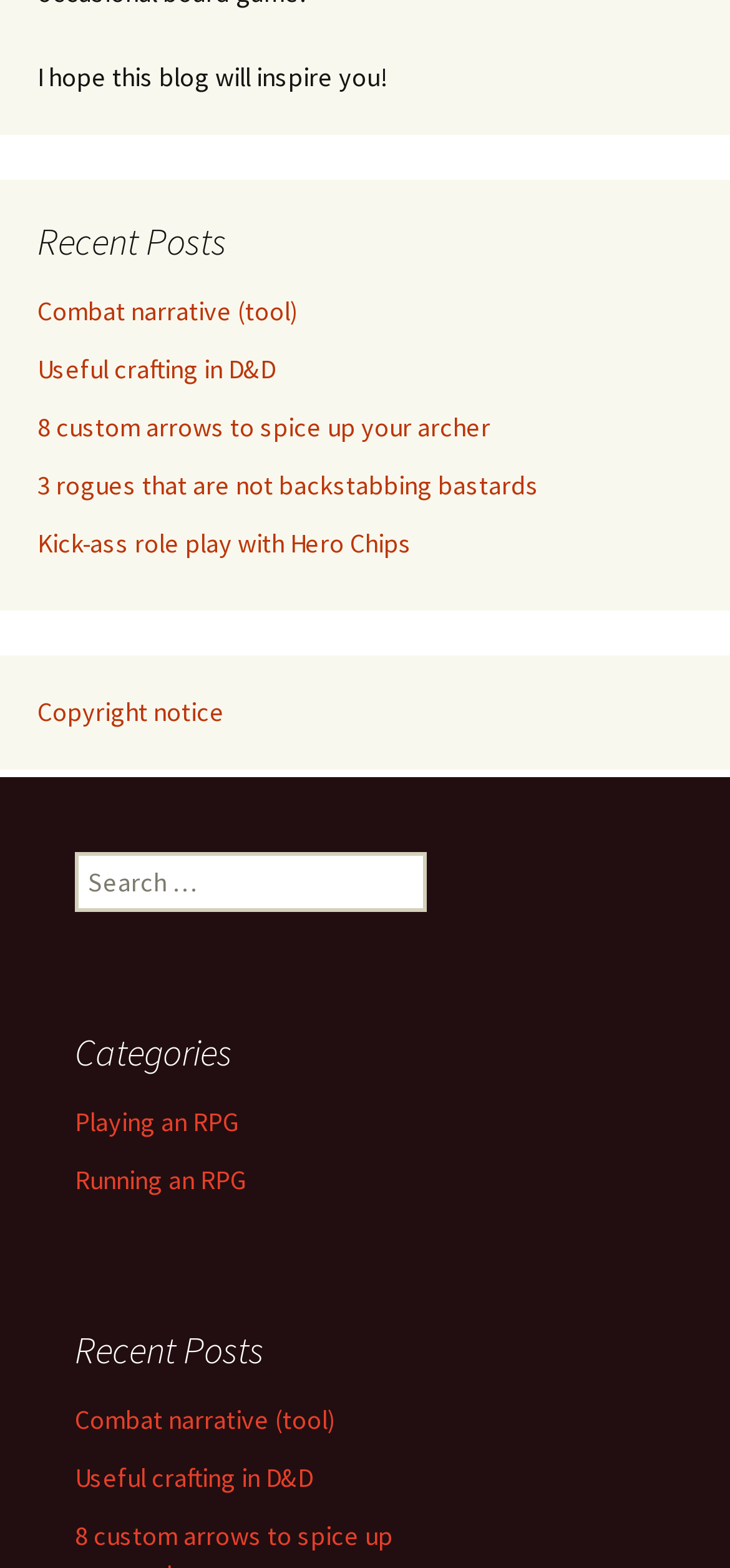Provide the bounding box coordinates for the UI element that is described as: "Copyright notice".

[0.051, 0.444, 0.308, 0.465]